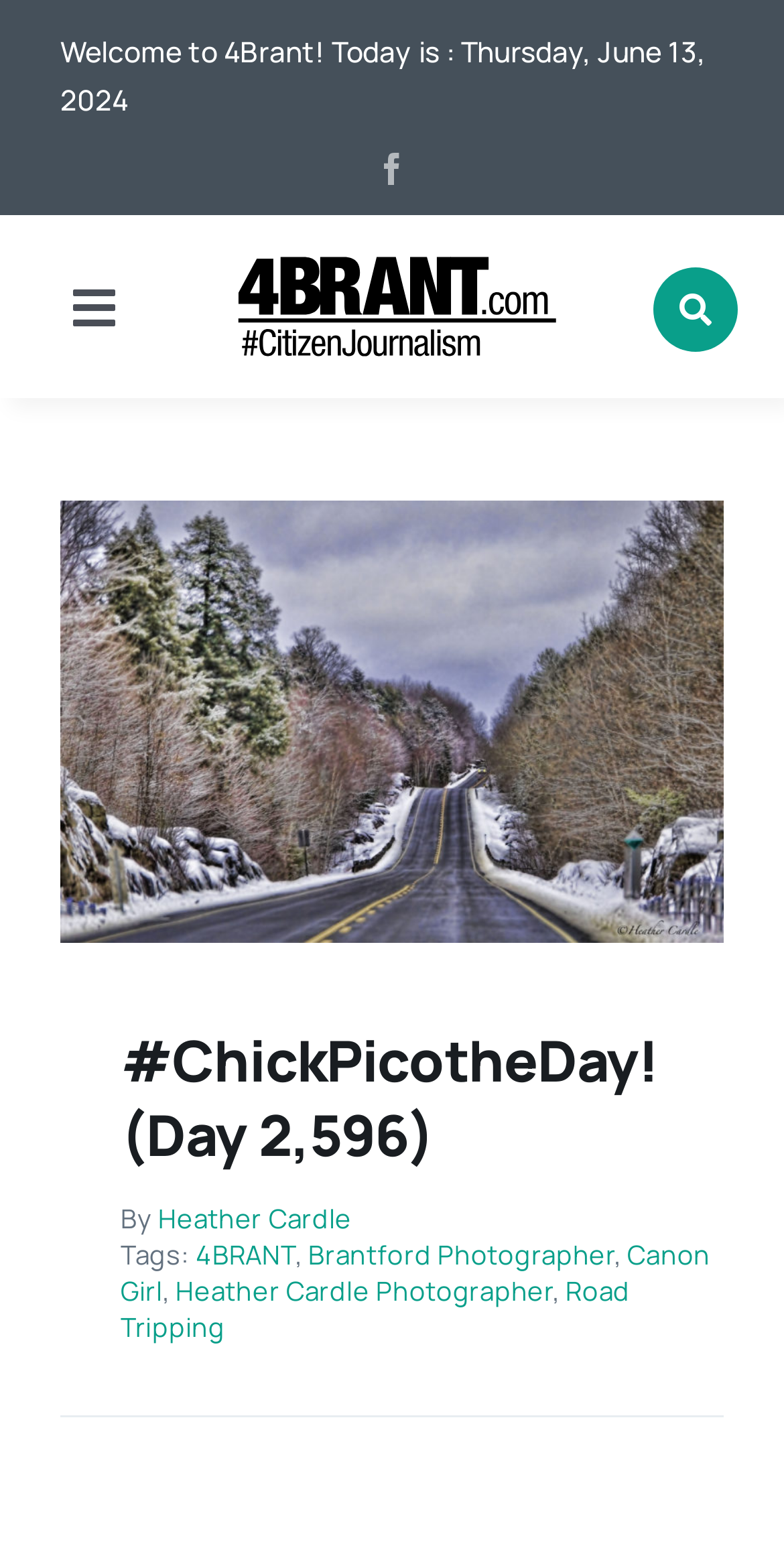Please identify the bounding box coordinates of the clickable area that will fulfill the following instruction: "View the post by Heather Cardle". The coordinates should be in the format of four float numbers between 0 and 1, i.e., [left, top, right, bottom].

[0.202, 0.773, 0.449, 0.797]